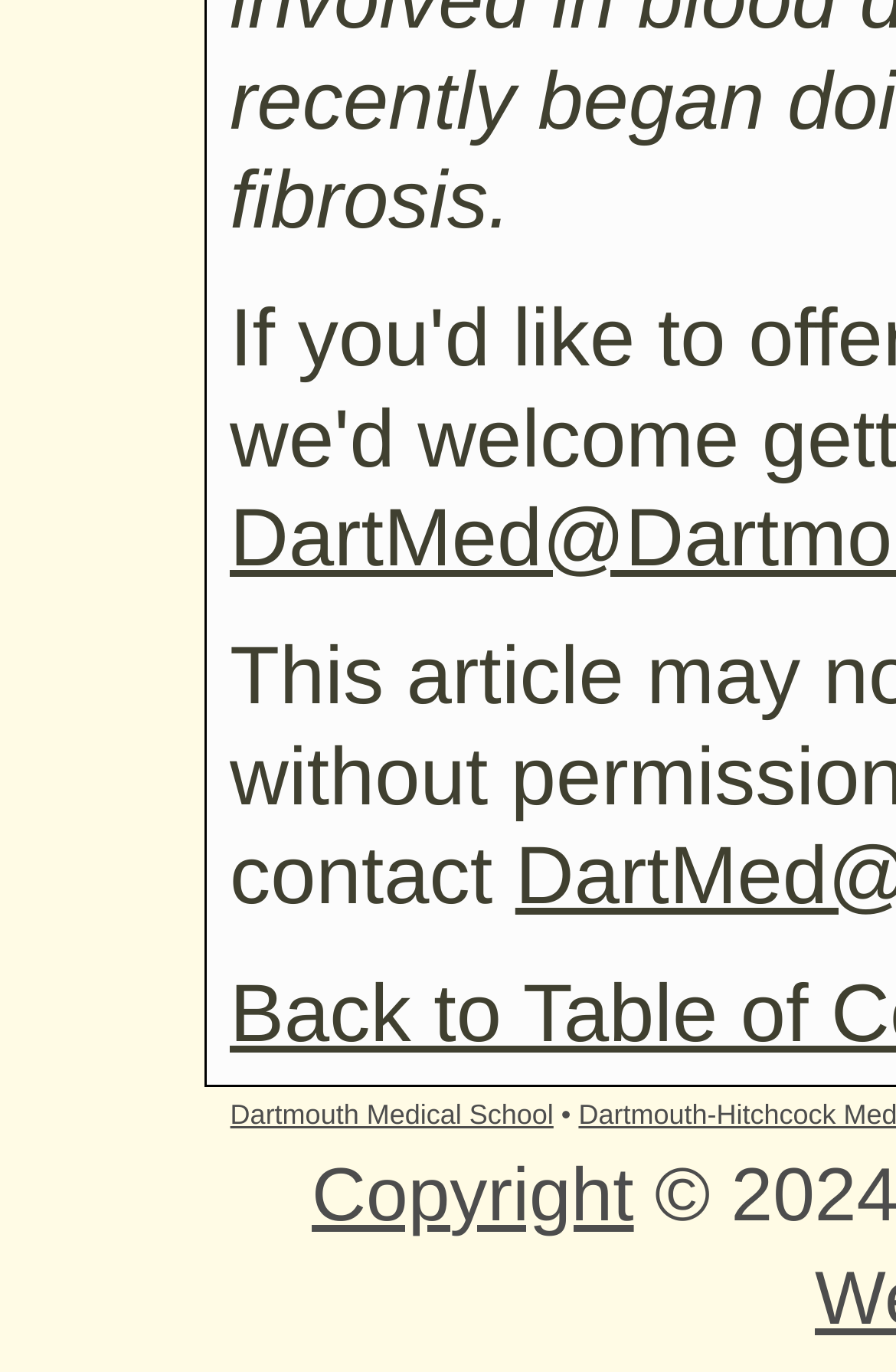Provide the bounding box coordinates of the UI element this sentence describes: "Copyright".

[0.348, 0.839, 0.707, 0.9]